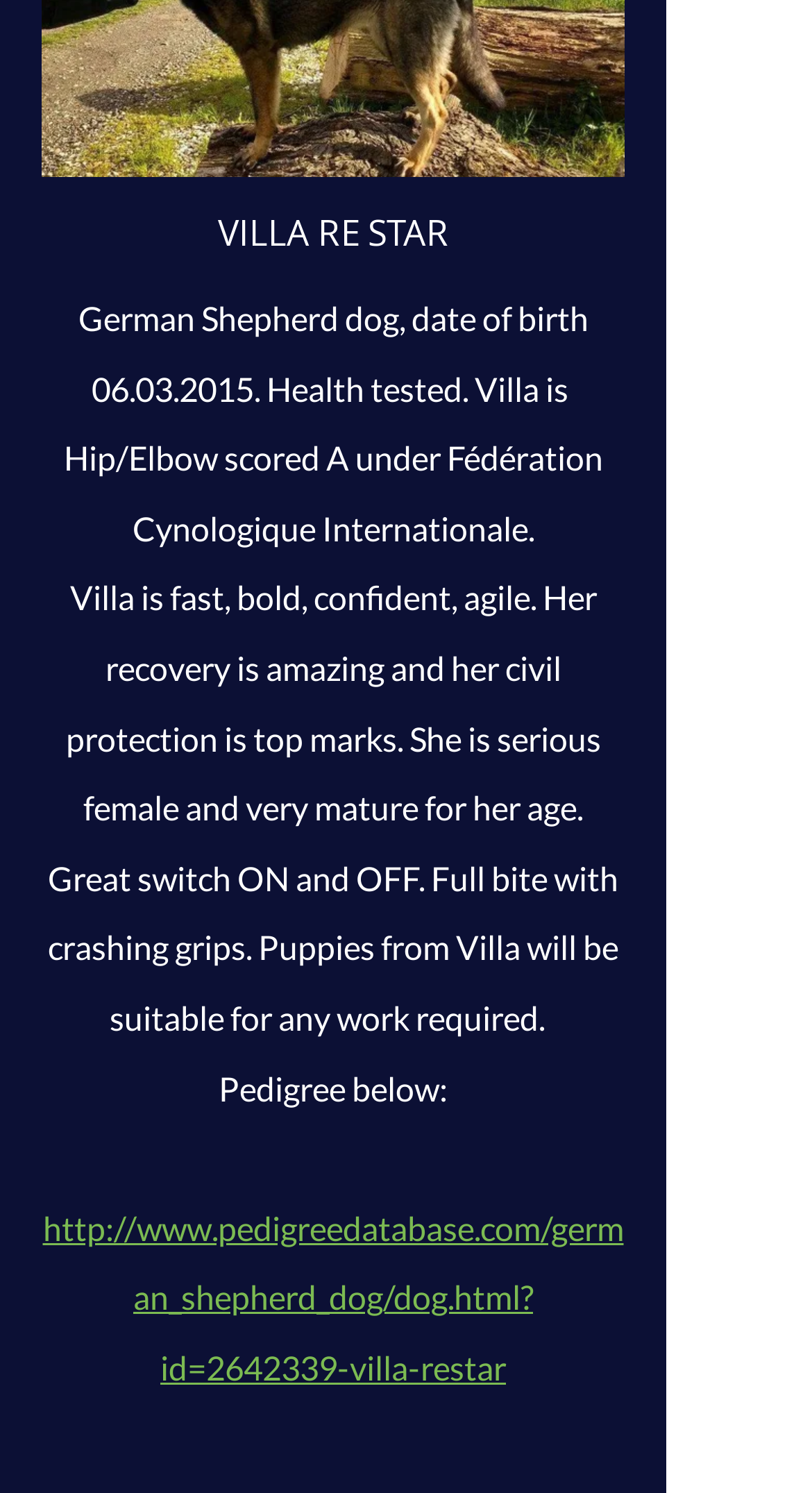What is the personality of the dog?
Please provide a single word or phrase as the answer based on the screenshot.

Fast, bold, confident, agile